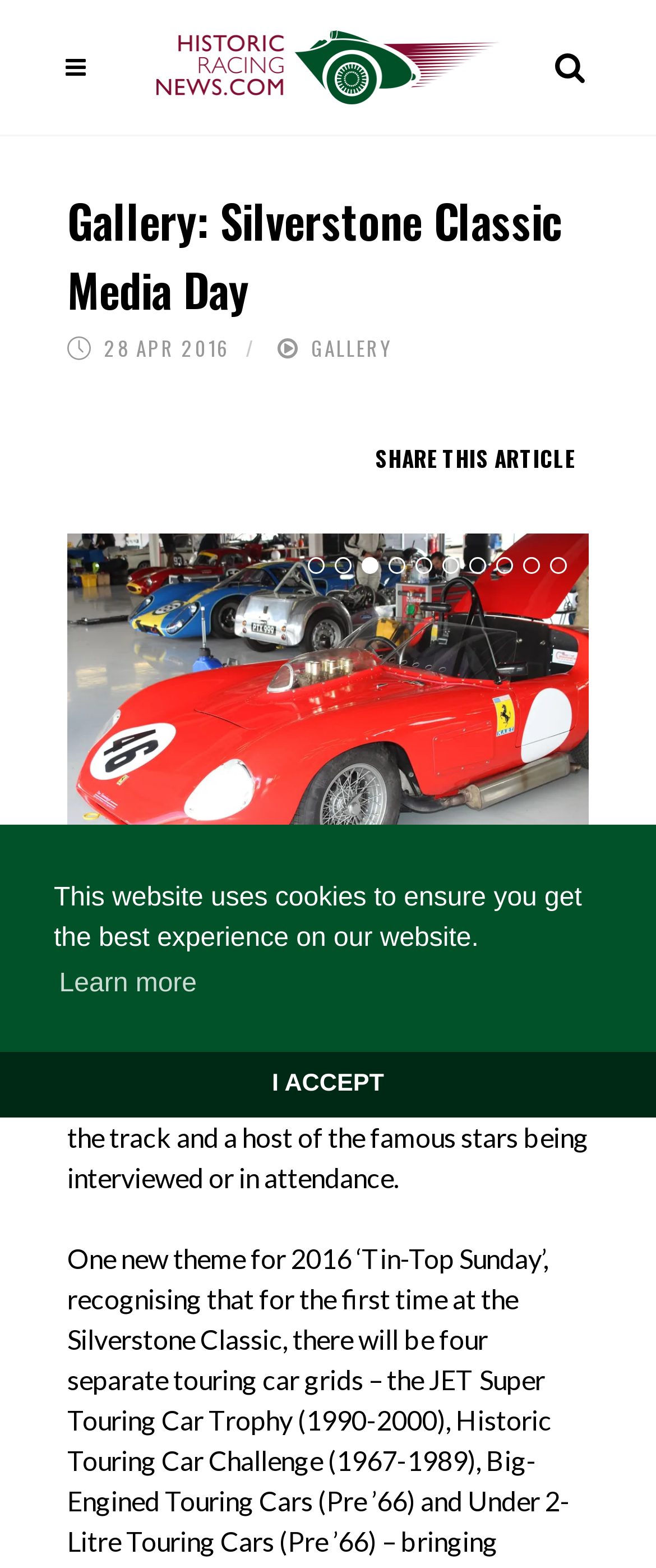Determine the bounding box for the described UI element: "alt="Historic Racing News Logo"".

[0.238, 0.0, 0.762, 0.086]